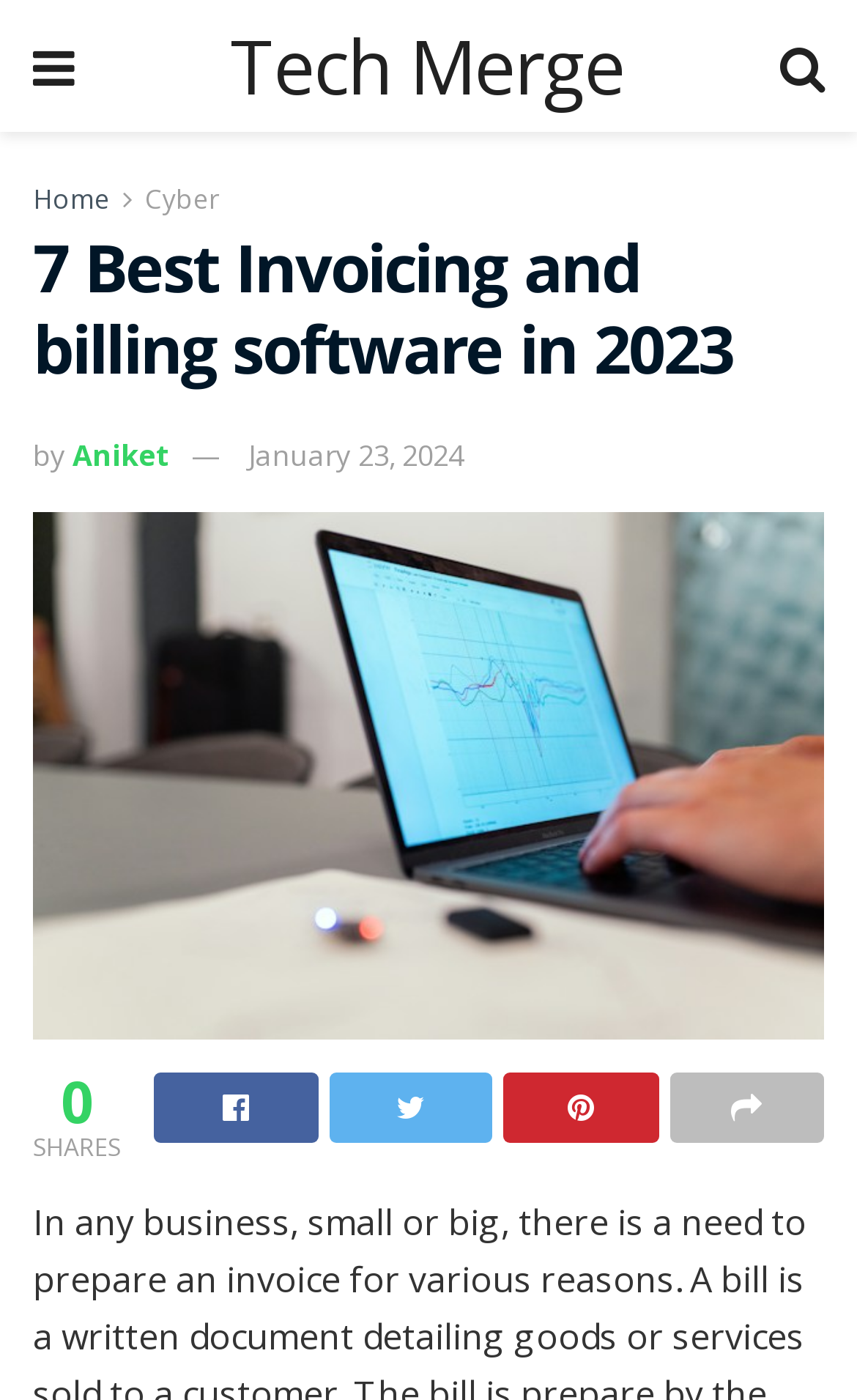From the webpage screenshot, identify the region described by Inicio. Provide the bounding box coordinates as (top-left x, top-left y, bottom-right x, bottom-right y), with each value being a floating point number between 0 and 1.

None